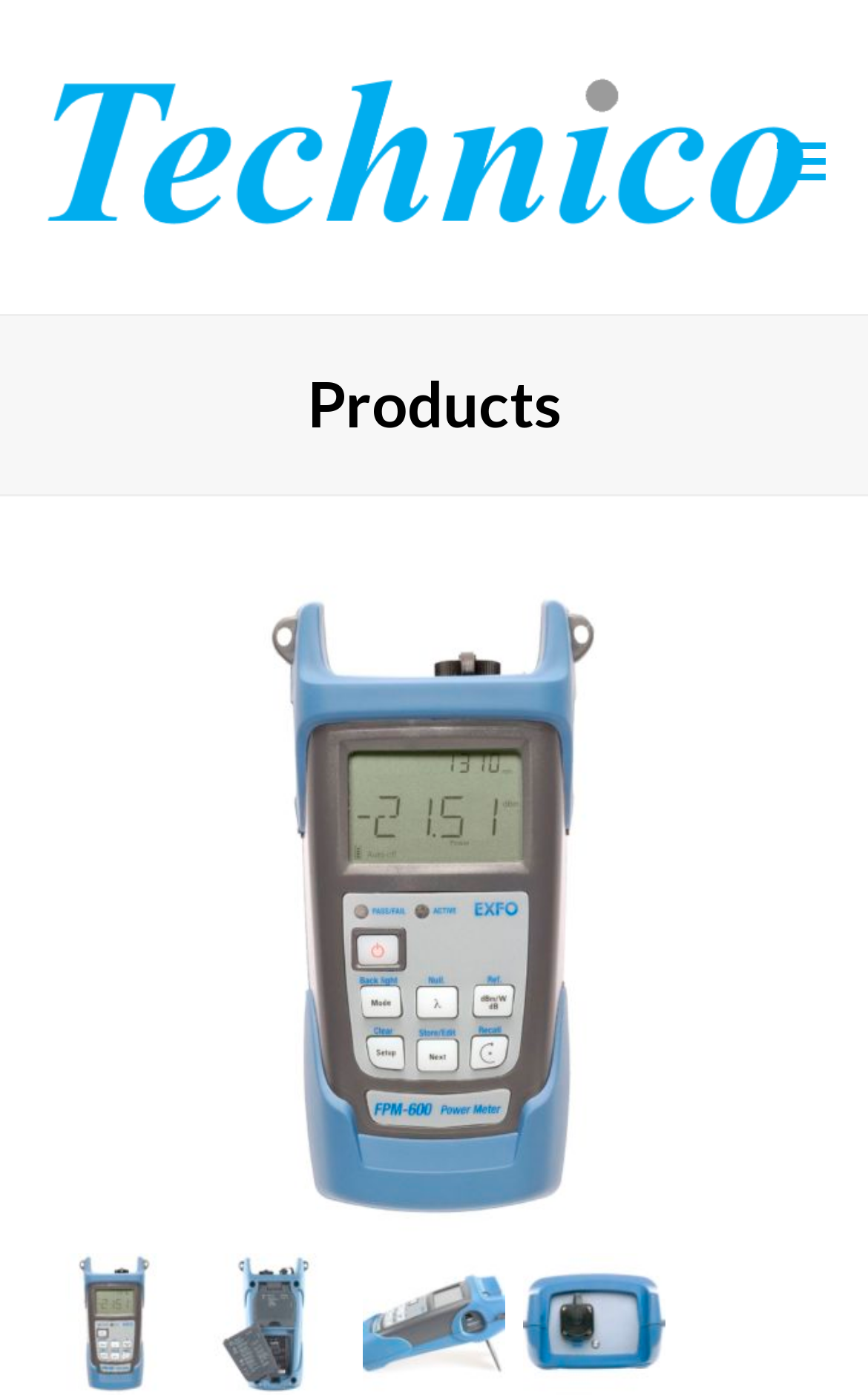Please provide a one-word or phrase answer to the question: 
Is there a search function?

No